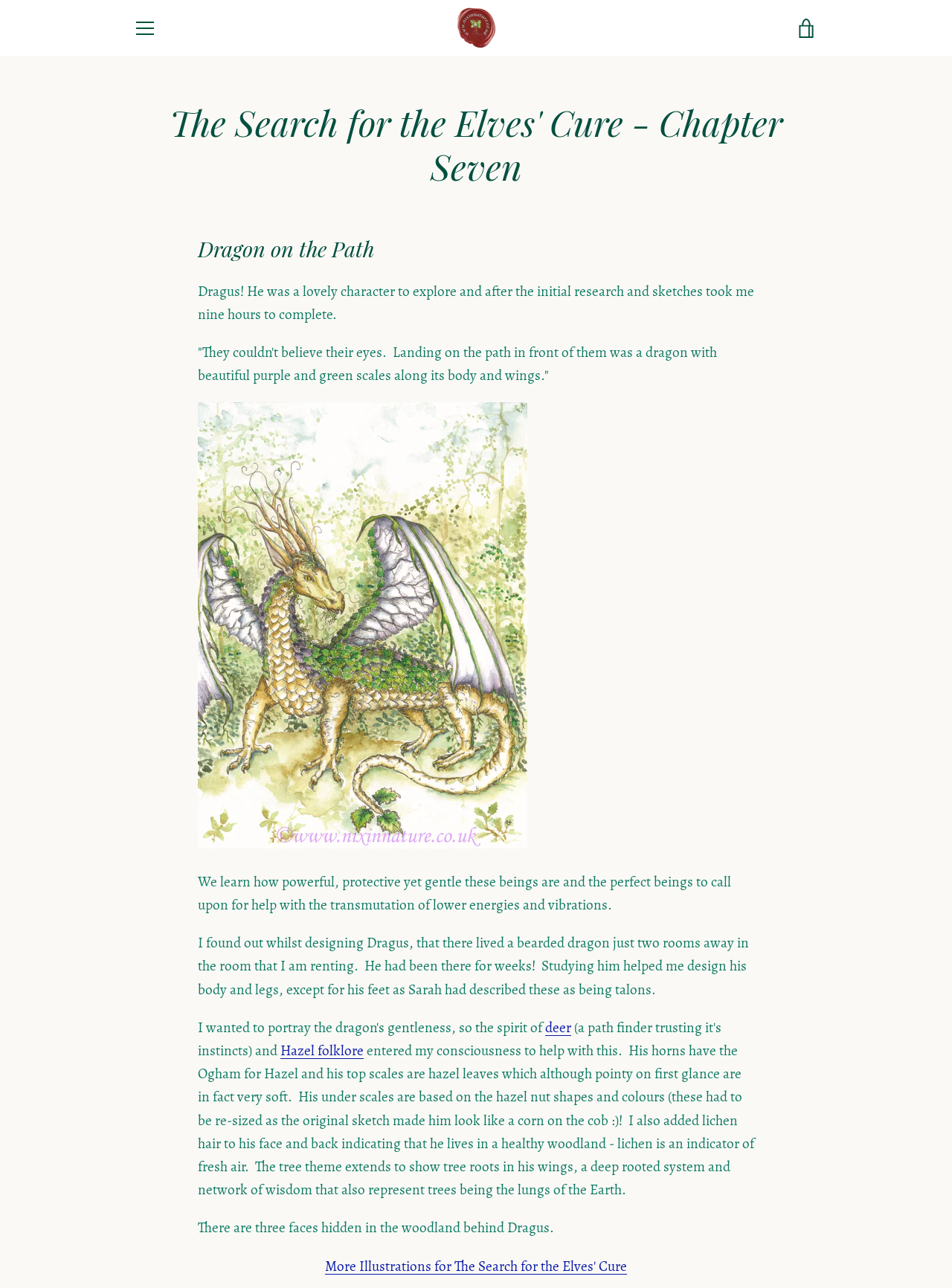Generate a comprehensive description of the webpage.

The webpage is about an illustration of a dragon, titled "Dragon on the Path", which is part of a chapter in a story called "The Search for the Elves' Cure - Chapter Seven". At the top left corner, there is a link to skip to the content. Next to it, there is a menu button. On the top right corner, there is a link to view the cart and a wax seal image with the text "Nix in Nature Wax Seal".

Below the top navigation, there is a header section with the title "The Search for the Elves' Cure - Chapter Seven" and a subtitle "Dragon on the Path". The main content area has a series of paragraphs and images. The first paragraph describes the illustration of the dragon, Dragus, and how it was created. Below it, there is an image of the dragon, which takes up about half of the page width.

The next paragraph describes the characteristics of the dragon, followed by another paragraph that talks about the design process of the dragon's body and legs. There are two links to related topics, "deer" and "Hazel folklore", placed below the paragraphs.

The following paragraph is a long description of the design elements of the dragon, including its horns, scales, and hair, which are inspired by hazel trees and woodland themes. Below it, there is a note about three hidden faces in the woodland background of the illustration.

At the very bottom of the page, there is a link to "More Illustrations for The Search for the Elves' Cure".